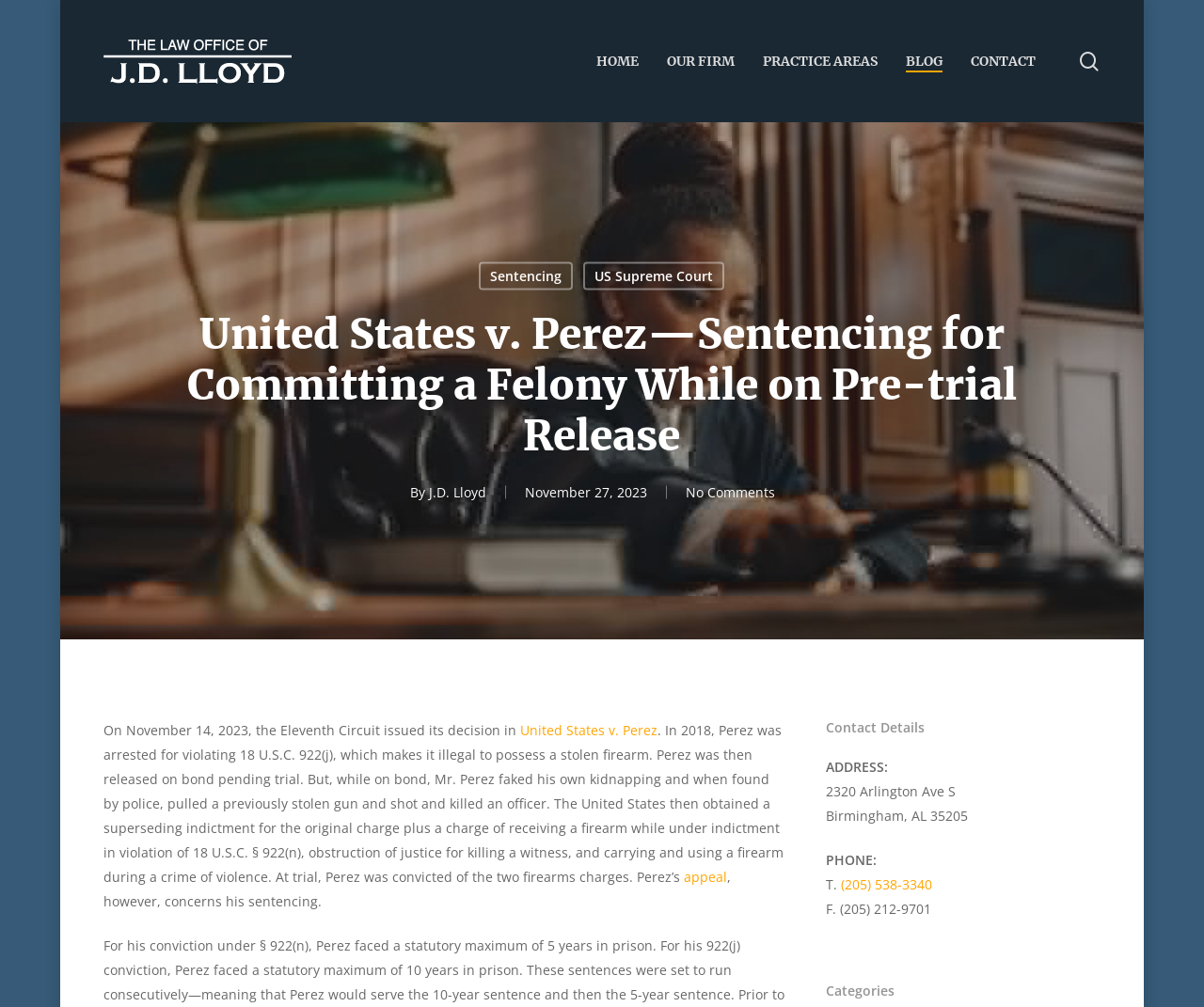Could you indicate the bounding box coordinates of the region to click in order to complete this instruction: "Go to the home page".

[0.495, 0.051, 0.53, 0.07]